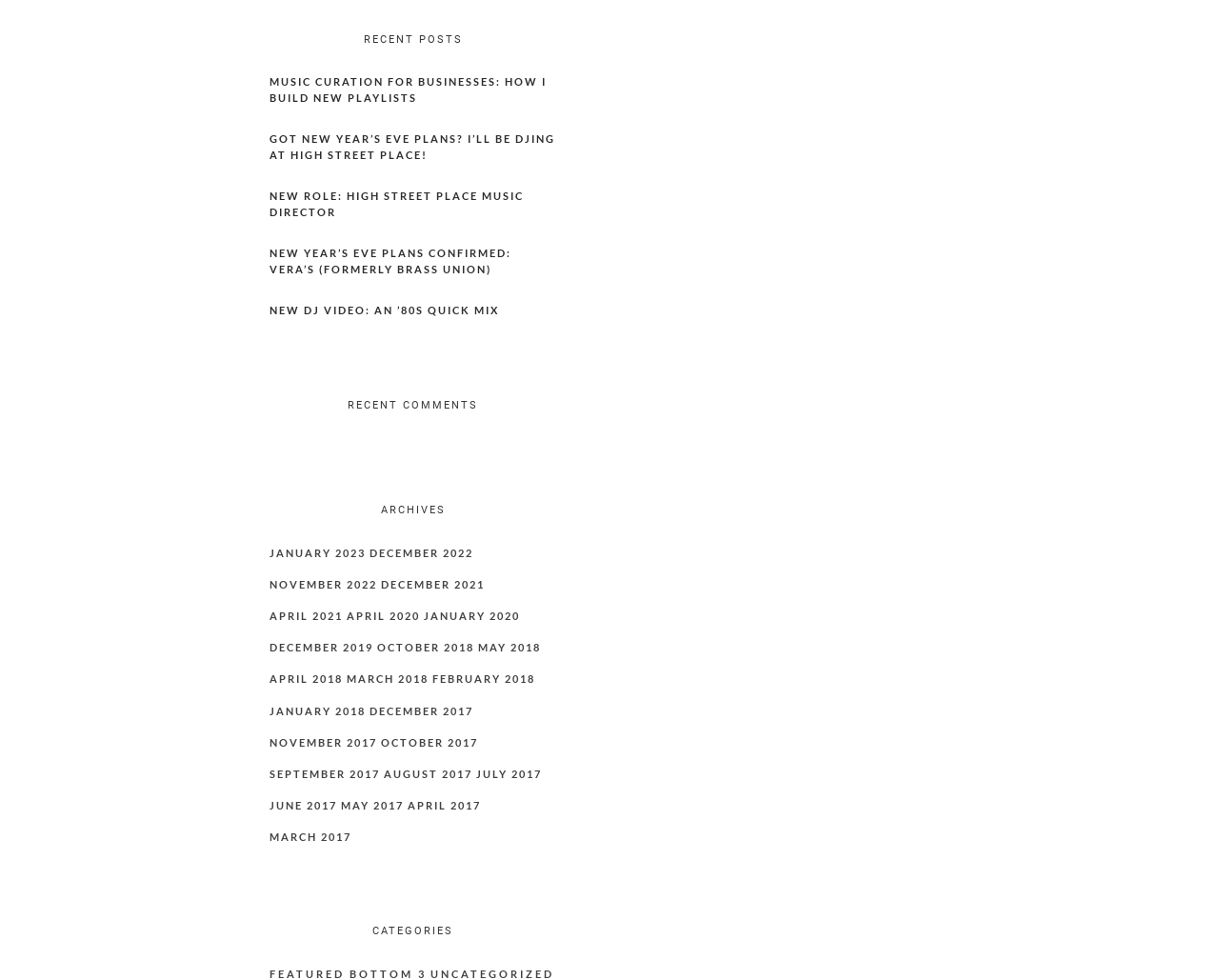Provide your answer to the question using just one word or phrase: What is the category section title?

CATEGORIES